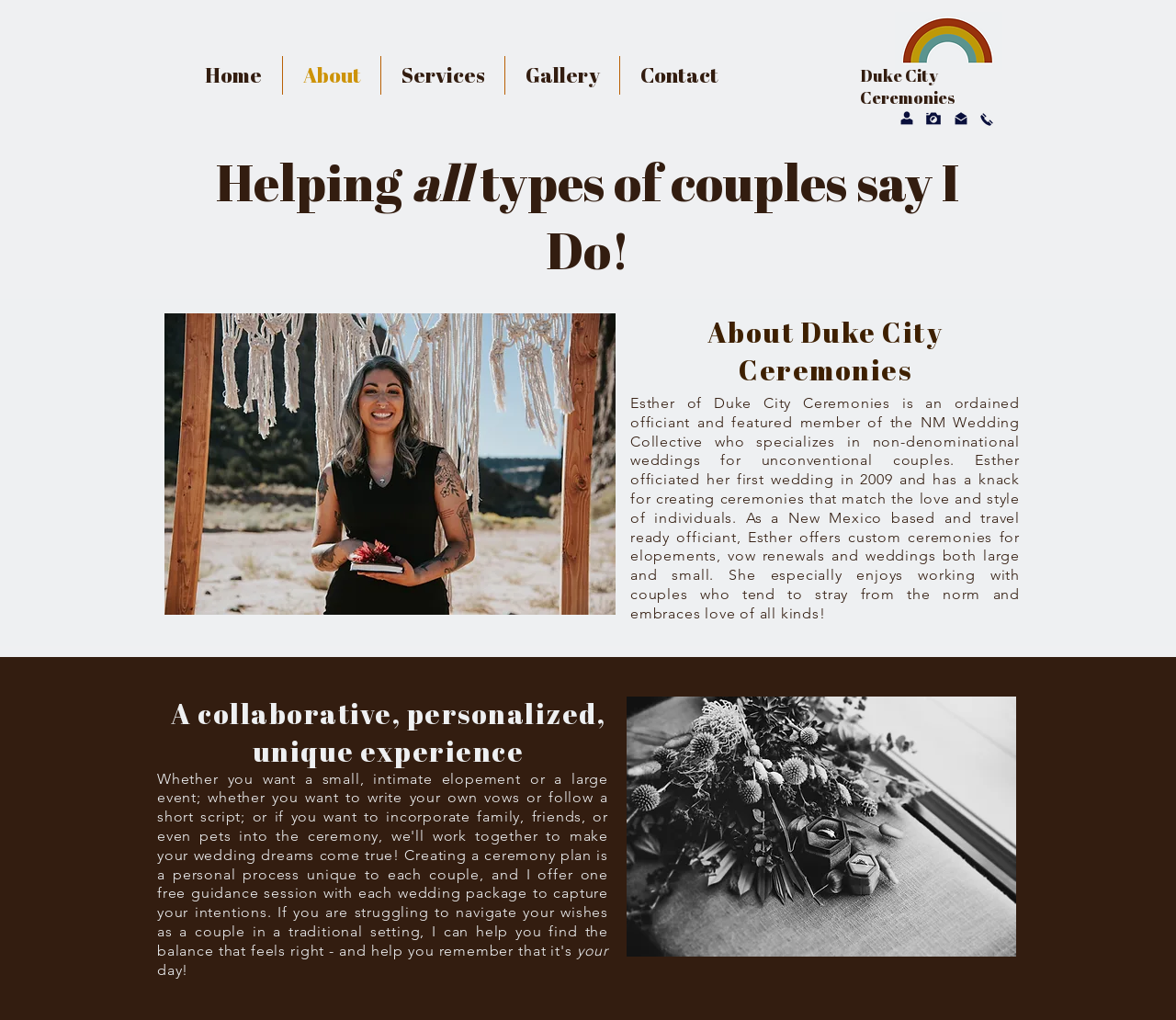Who is Esther?
Please ensure your answer to the question is detailed and covers all necessary aspects.

Based on the webpage, Esther is an ordained ceremonial minister specializing in non-denominational weddings for unconventional couples, as mentioned in the StaticText element with ID 159.